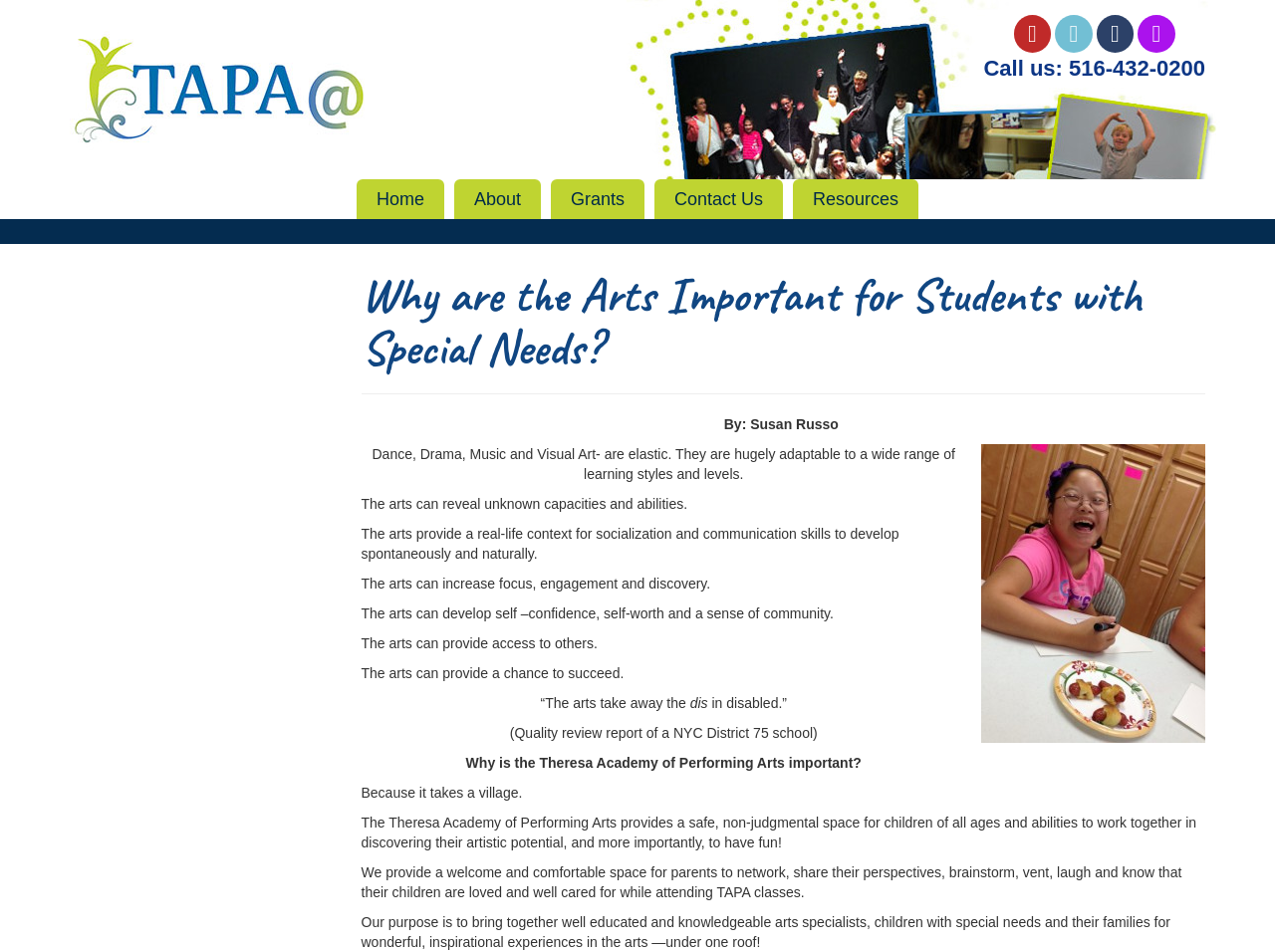What is the phone number to call?
Kindly give a detailed and elaborate answer to the question.

The phone number is displayed as 'Call us: 516-432-0200' at the top right corner of the webpage.